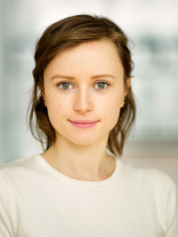Please look at the image and answer the question with a detailed explanation: What is the woman's role in the organization?

The caption identifies the woman as Dorothee Gümpel, B.A., and states that she serves in the role of 'Editing/Social Media' at the University Communications department, which provides the answer to the question.